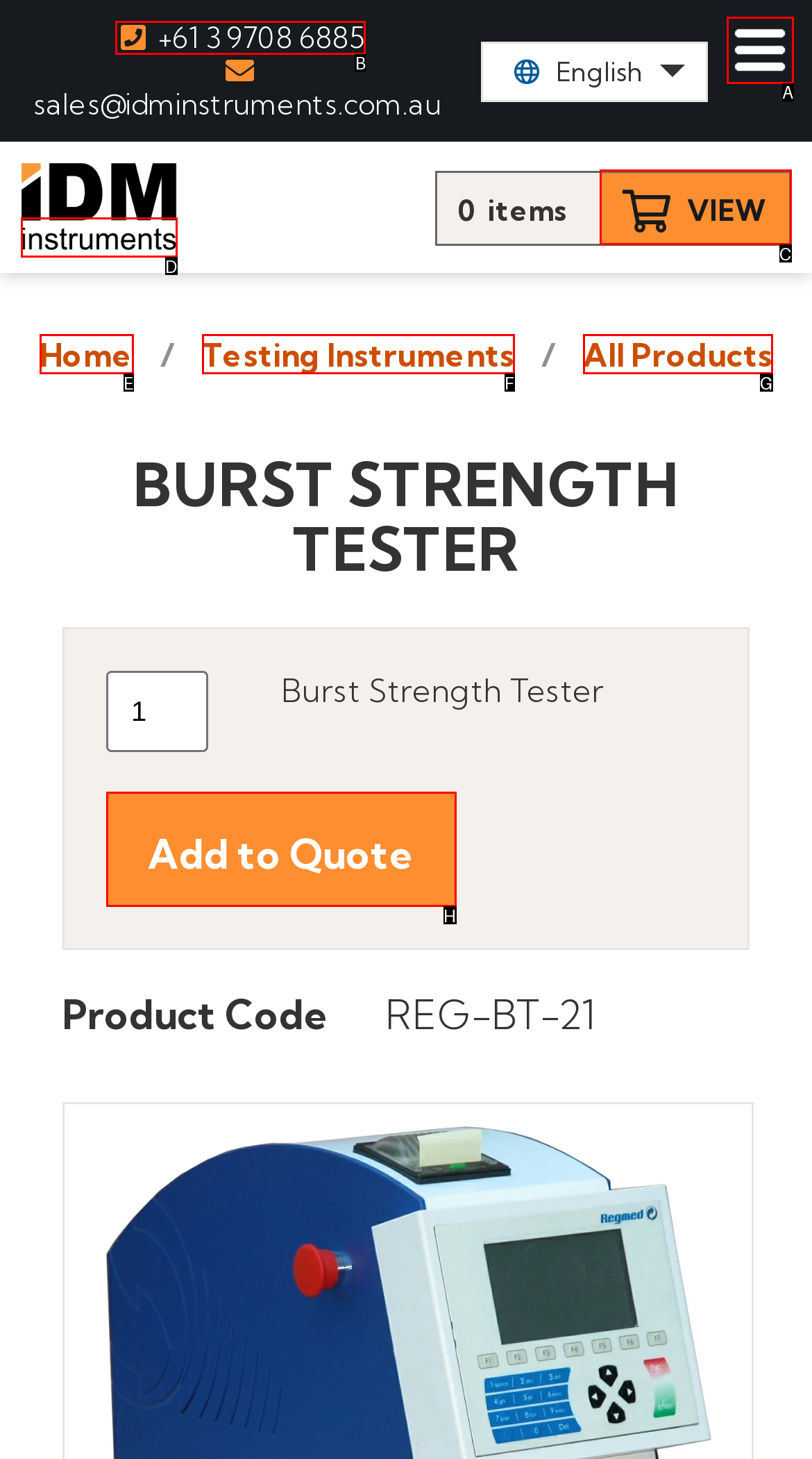Pick the HTML element that corresponds to the description: Testing Instruments
Answer with the letter of the correct option from the given choices directly.

F